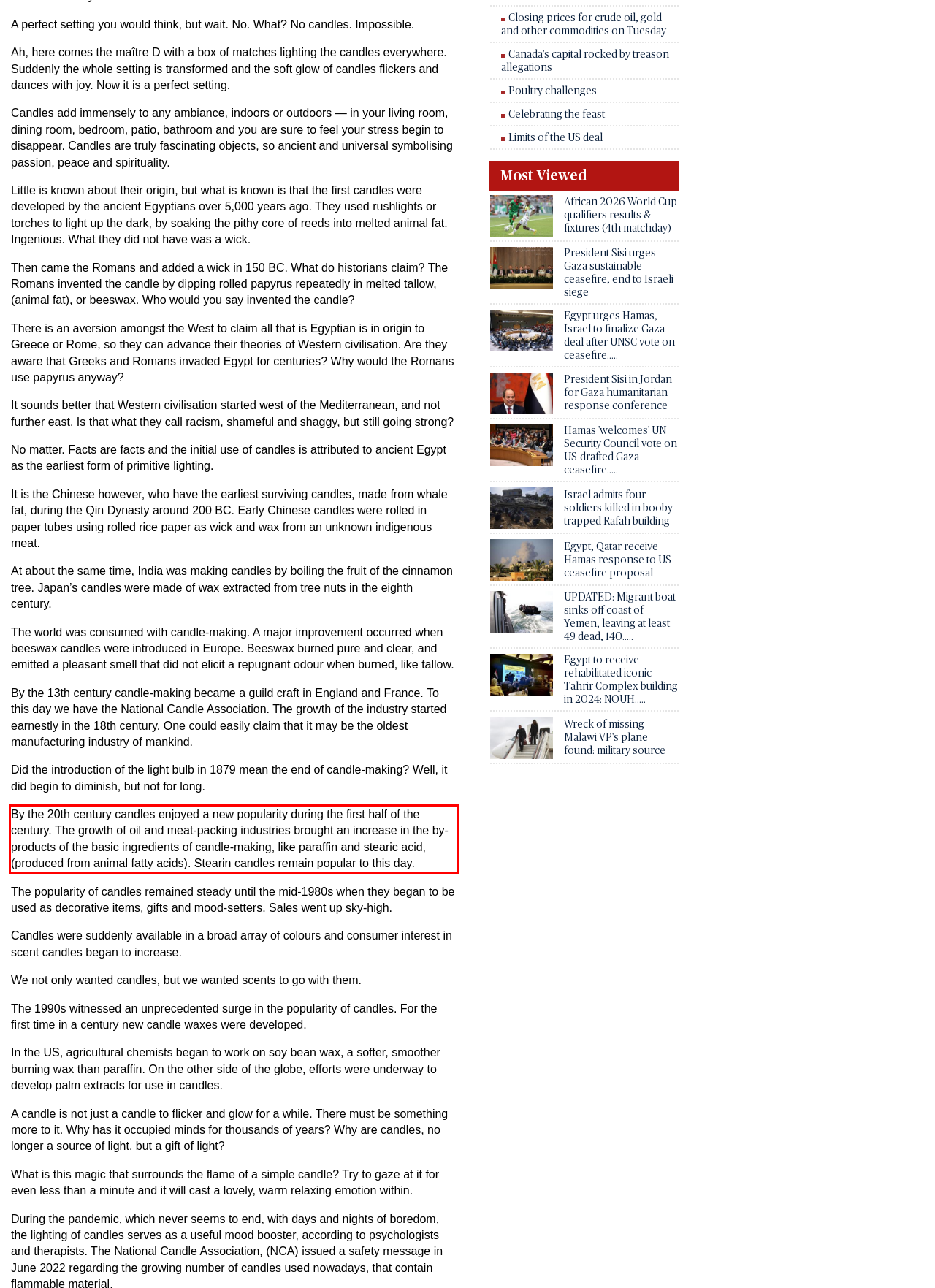Given a screenshot of a webpage with a red bounding box, please identify and retrieve the text inside the red rectangle.

By the 20th century candles enjoyed a new popularity during the first half of the century. The growth of oil and meat-packing industries brought an increase in the by-products of the basic ingredients of candle-making, like paraffin and stearic acid, (produced from animal fatty acids). Stearin candles remain popular to this day.